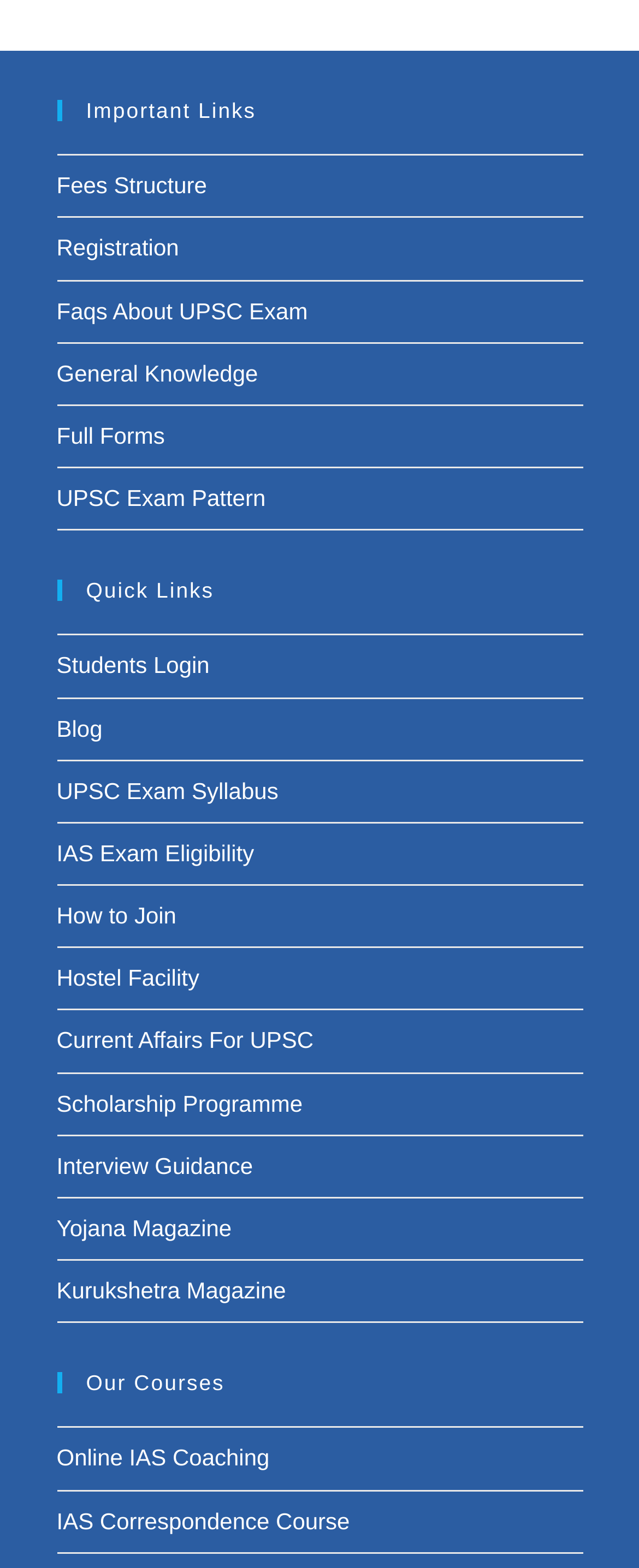With reference to the image, please provide a detailed answer to the following question: How many links are there under the 'Important Links' category?

I counted the links under the 'Important Links' heading and found 6 links: 'Fees Structure', 'Registration', 'Faqs About UPSC Exam', 'General Knowledge', 'Full Forms', and 'UPSC Exam Pattern'.